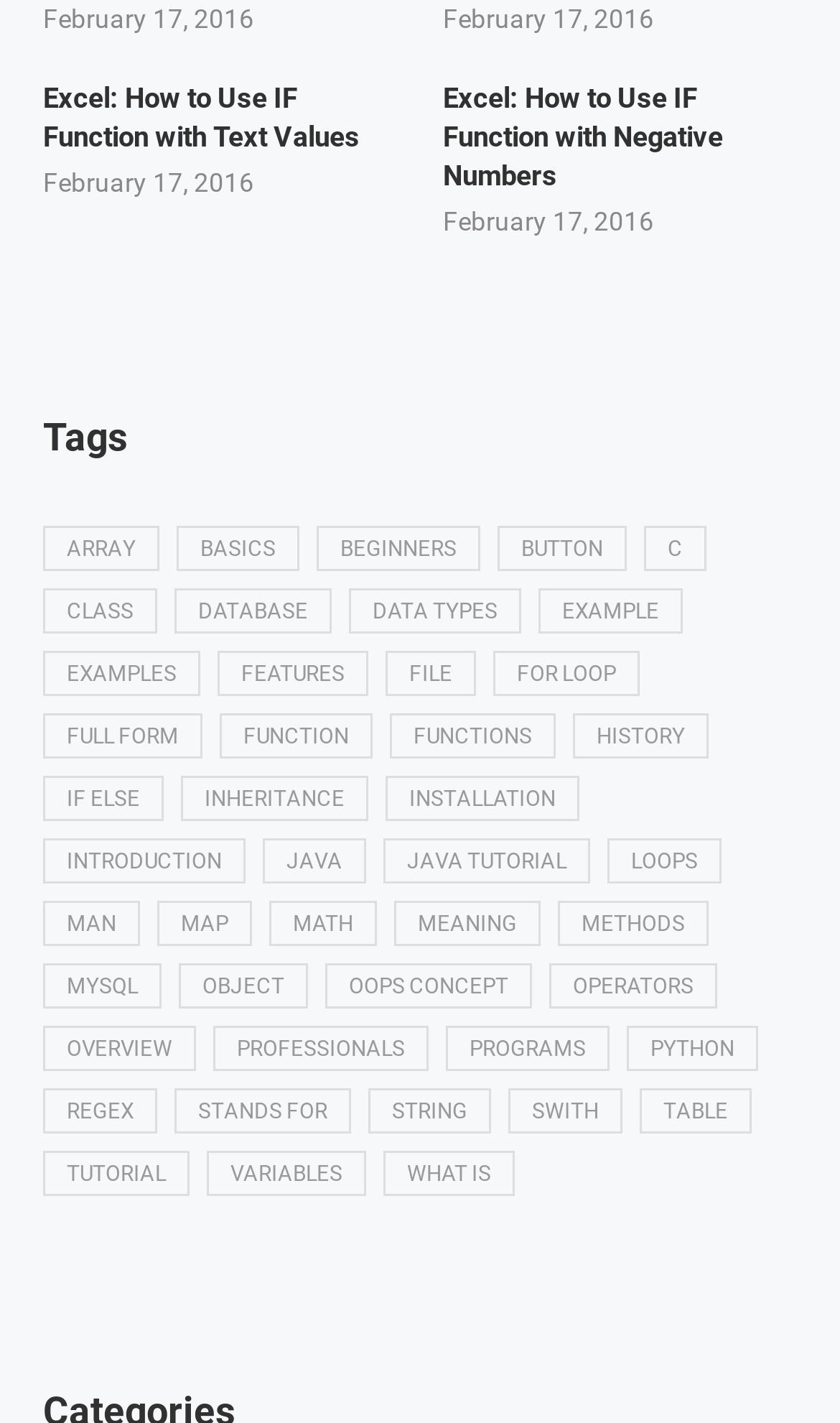Please analyze the image and give a detailed answer to the question:
How many categories are listed?

There are 26 links with category names, such as 'array', 'basics', 'beginners', etc., which indicates the number of categories listed.